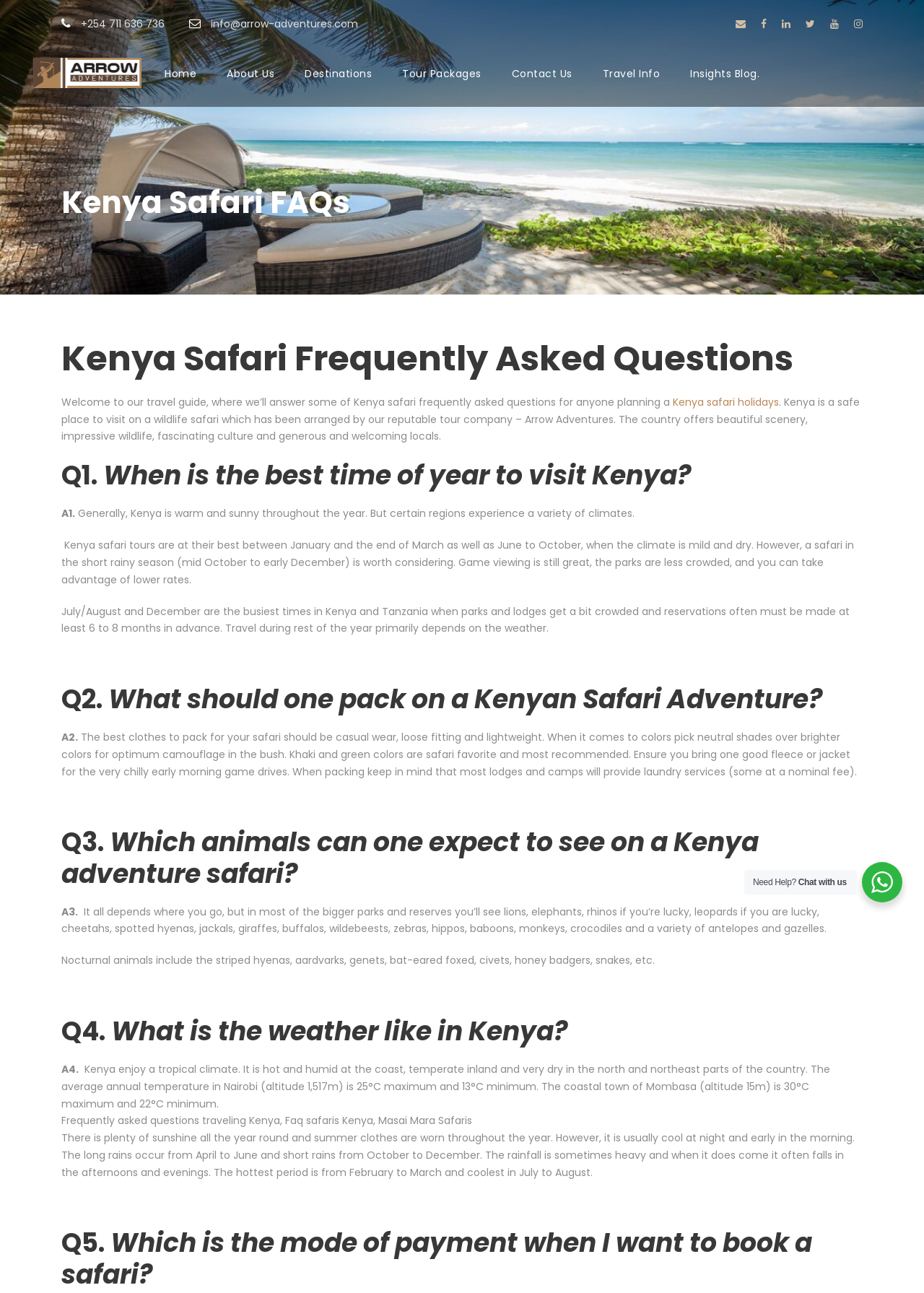Create an in-depth description of the webpage, covering main sections.

This webpage is about Kenya Adventure Safari FAQ, with a focus on providing valuable insights for planning safari holidays. At the top of the page, there is a row of contact information, including a phone number, email address, and social media links. Below this, there is a logo and a navigation menu with links to various pages, such as Home, About Us, Destinations, Tour Packages, Contact Us, Travel Info, and Insights Blog.

The main content of the page is divided into sections, each addressing a frequently asked question about Kenya safaris. The first section is titled "Kenya Safari FAQs" and provides a brief introduction to the page. The following sections are titled "Q1. When is the best time of year to visit Kenya?", "Q2. What should one pack on a Kenyan Safari Adventure?", "Q3. Which animals can one expect to see on a Kenya adventure safari?", "Q4. What is the weather like in Kenya?", and "Q5. Which is the mode of payment when I want to book a safari?".

Each section begins with a heading and is followed by a brief answer to the question. The answers are written in a clear and concise manner, providing useful information for those planning a safari trip to Kenya. The text is accompanied by no images, but there are some icons and a logo at the top of the page.

At the bottom of the page, there is a call-to-action section with a "Need Help?" message and a "Chat with us" link, encouraging visitors to reach out for assistance. Overall, the webpage is well-organized and easy to navigate, making it a useful resource for those planning a safari trip to Kenya.